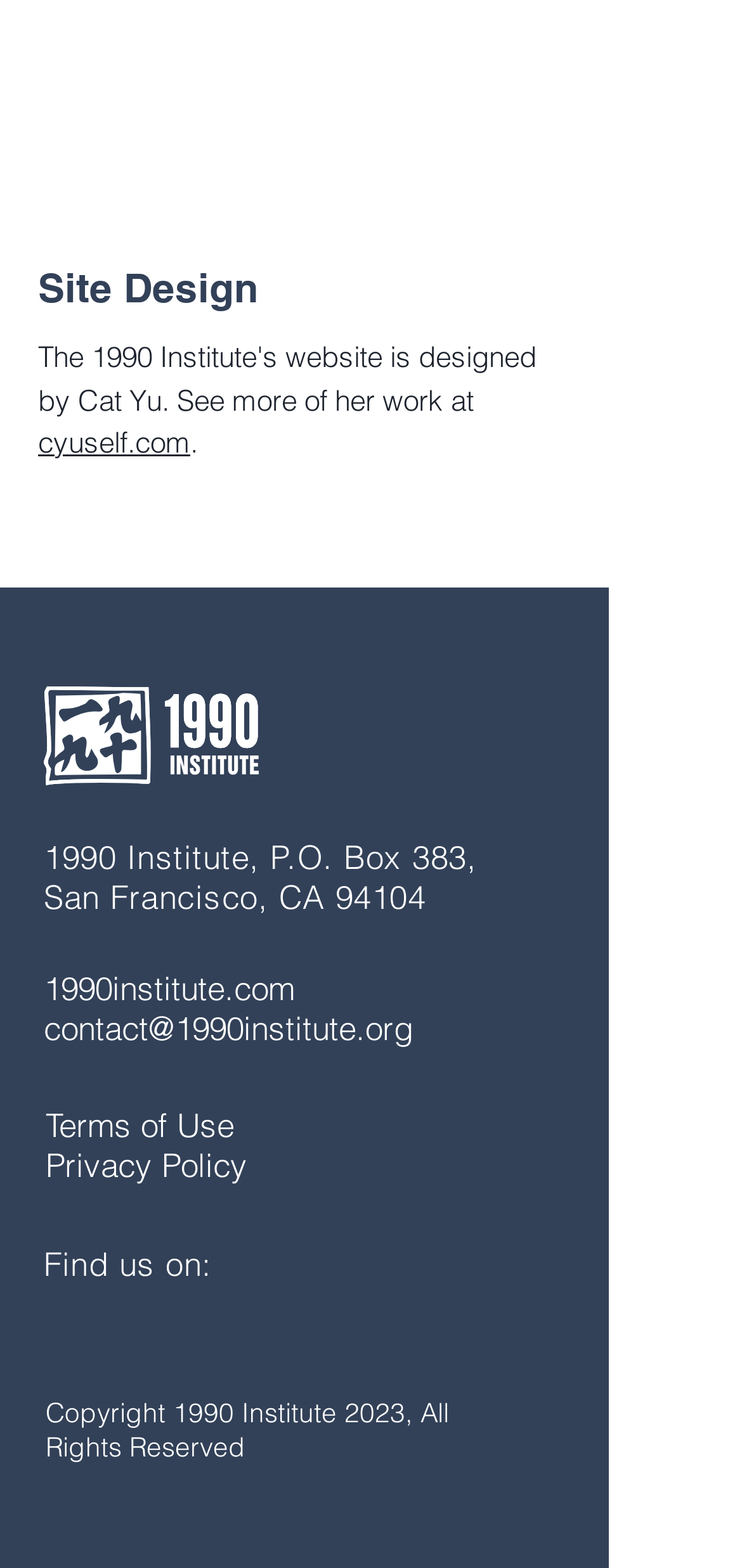Could you highlight the region that needs to be clicked to execute the instruction: "view Terms of Use"?

[0.062, 0.705, 0.315, 0.73]